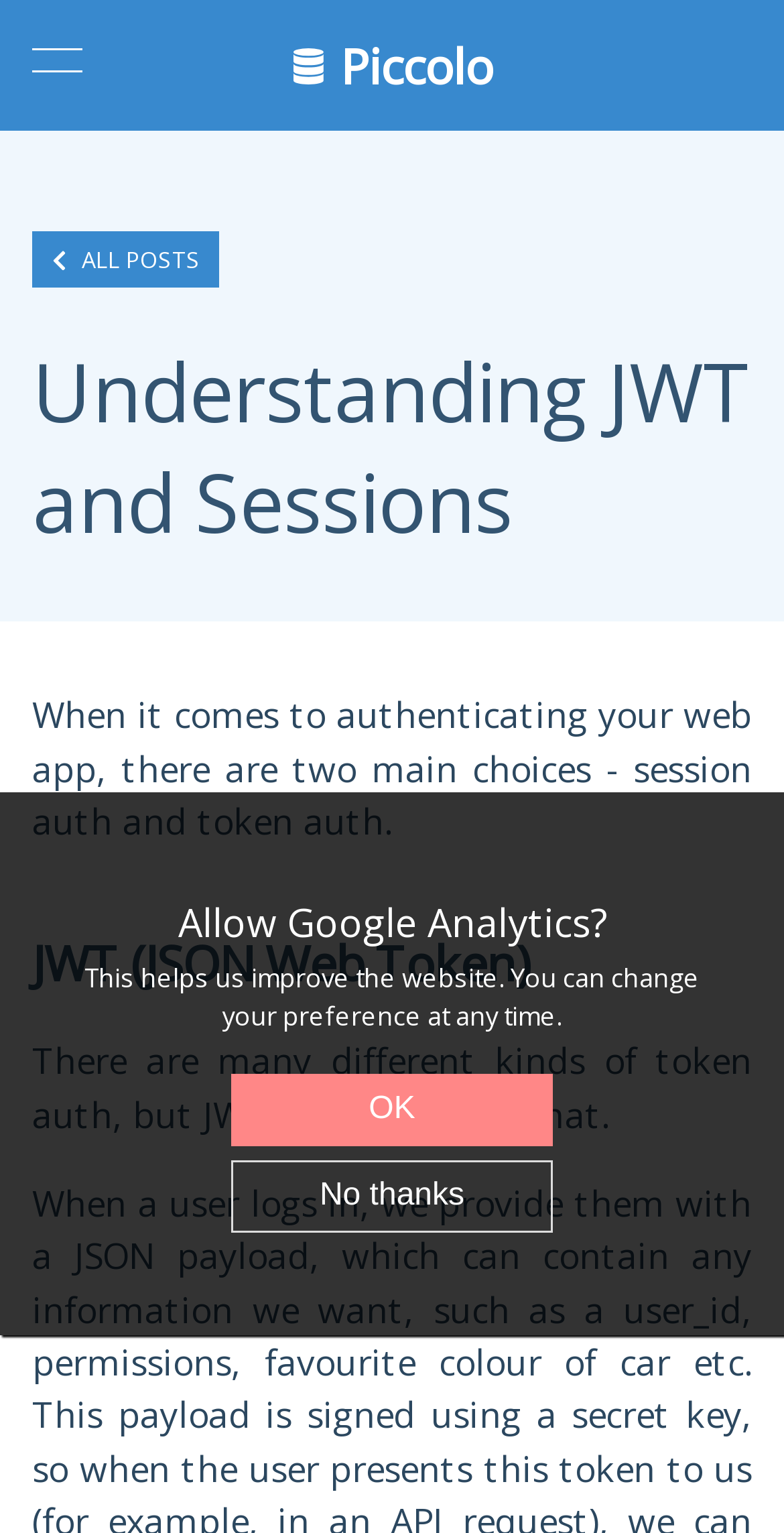Refer to the image and provide an in-depth answer to the question: 
How many main choices are there for authenticating a web app?

According to the text, 'When it comes to authenticating your web app, there are two main choices - session auth and token auth.' This indicates that there are two main choices for authenticating a web app.